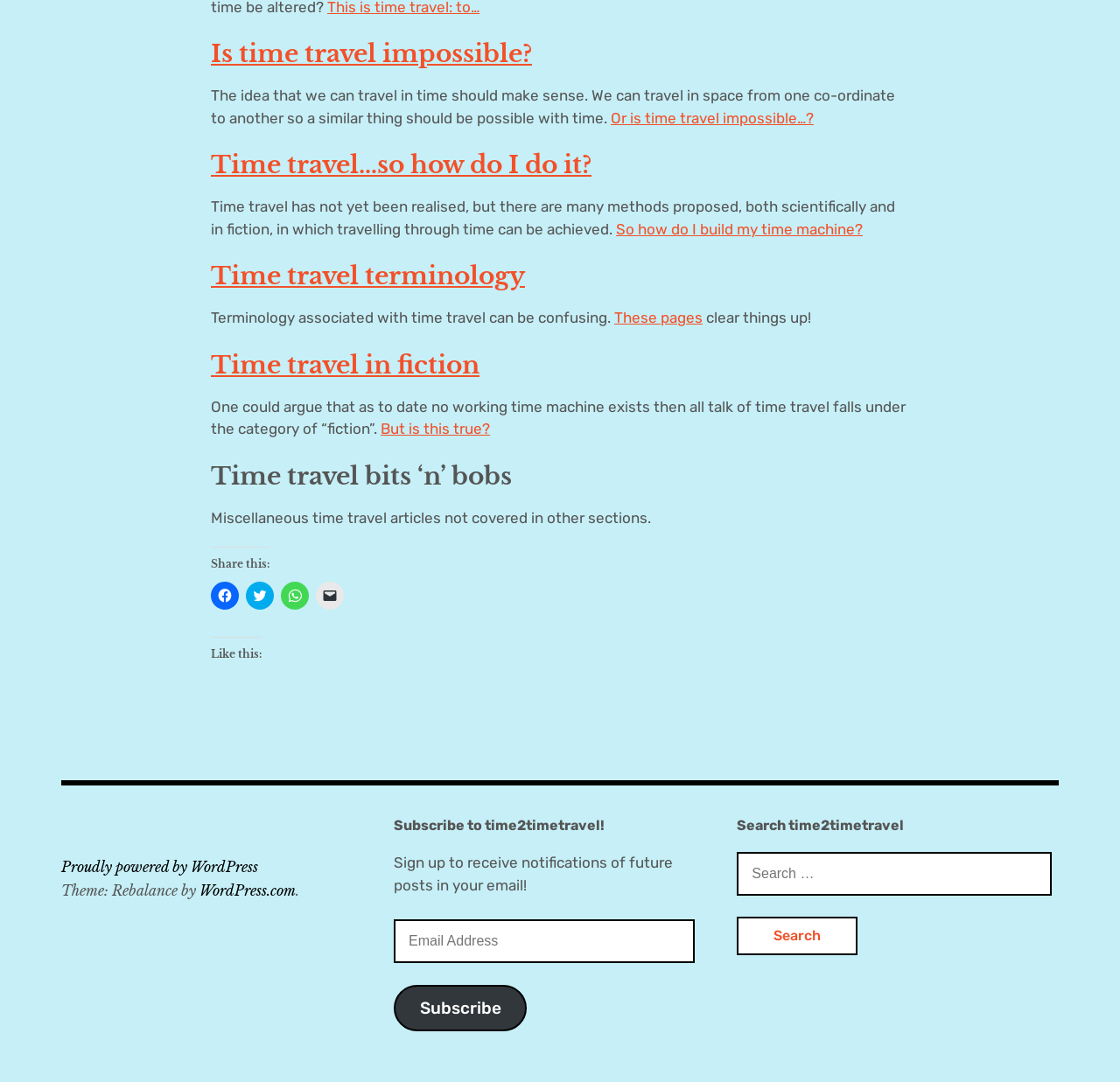Point out the bounding box coordinates of the section to click in order to follow this instruction: "View Google Analytics terms".

None